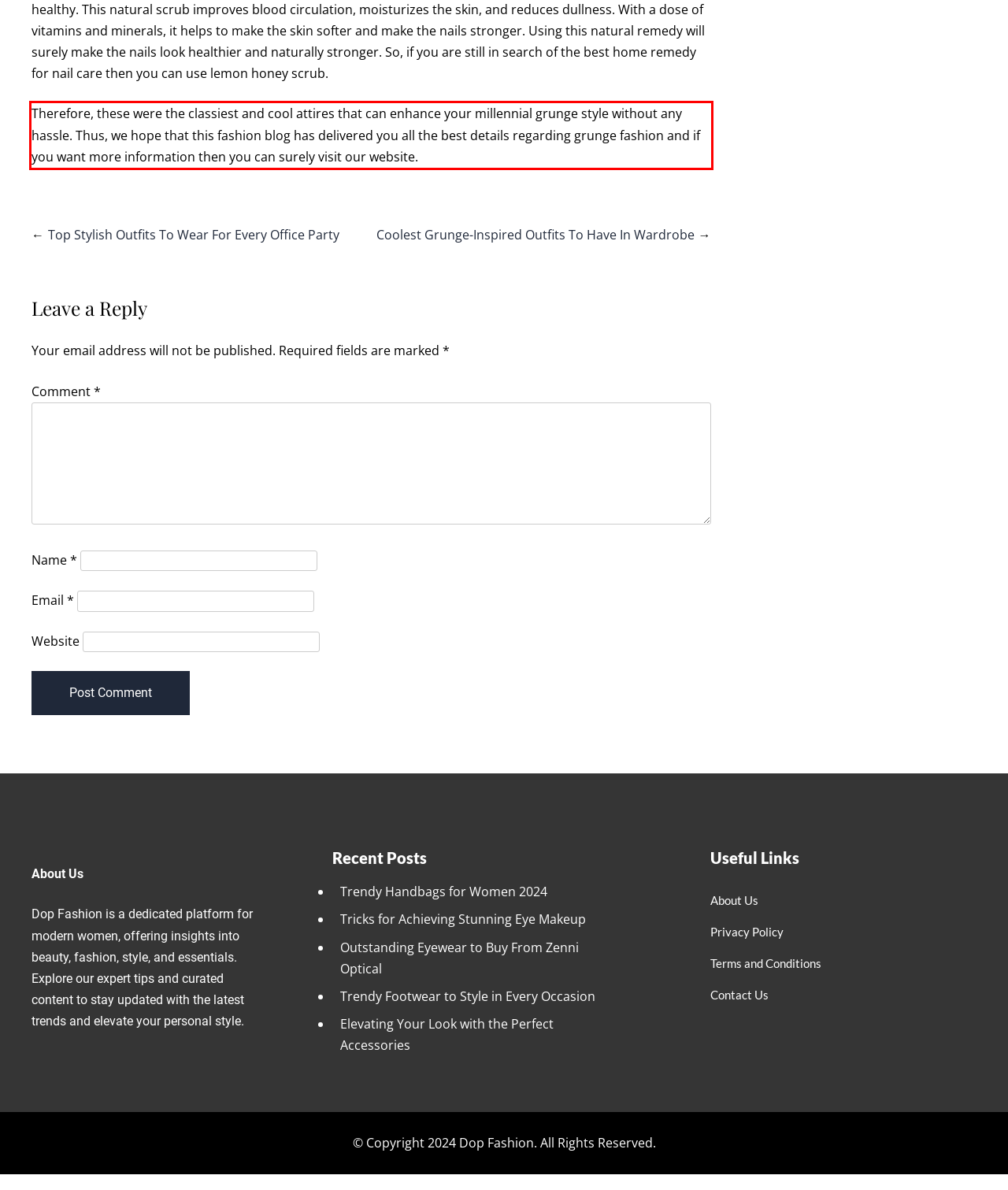Identify and extract the text within the red rectangle in the screenshot of the webpage.

Therefore, these were the classiest and cool attires that can enhance your millennial grunge style without any hassle. Thus, we hope that this fashion blog has delivered you all the best details regarding grunge fashion and if you want more information then you can surely visit our website.